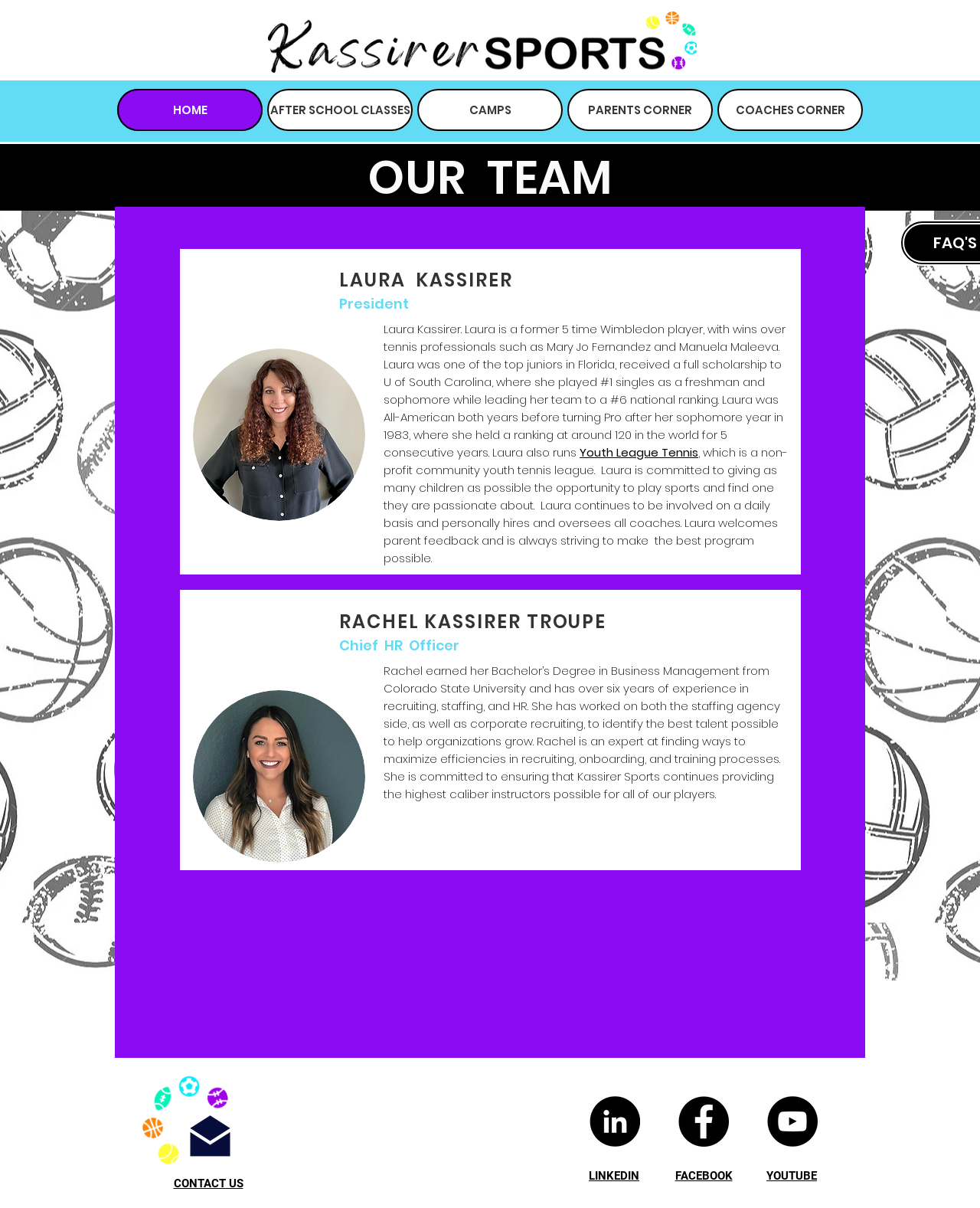Answer the question using only a single word or phrase: 
How many social media platforms are listed at the bottom of the webpage?

3